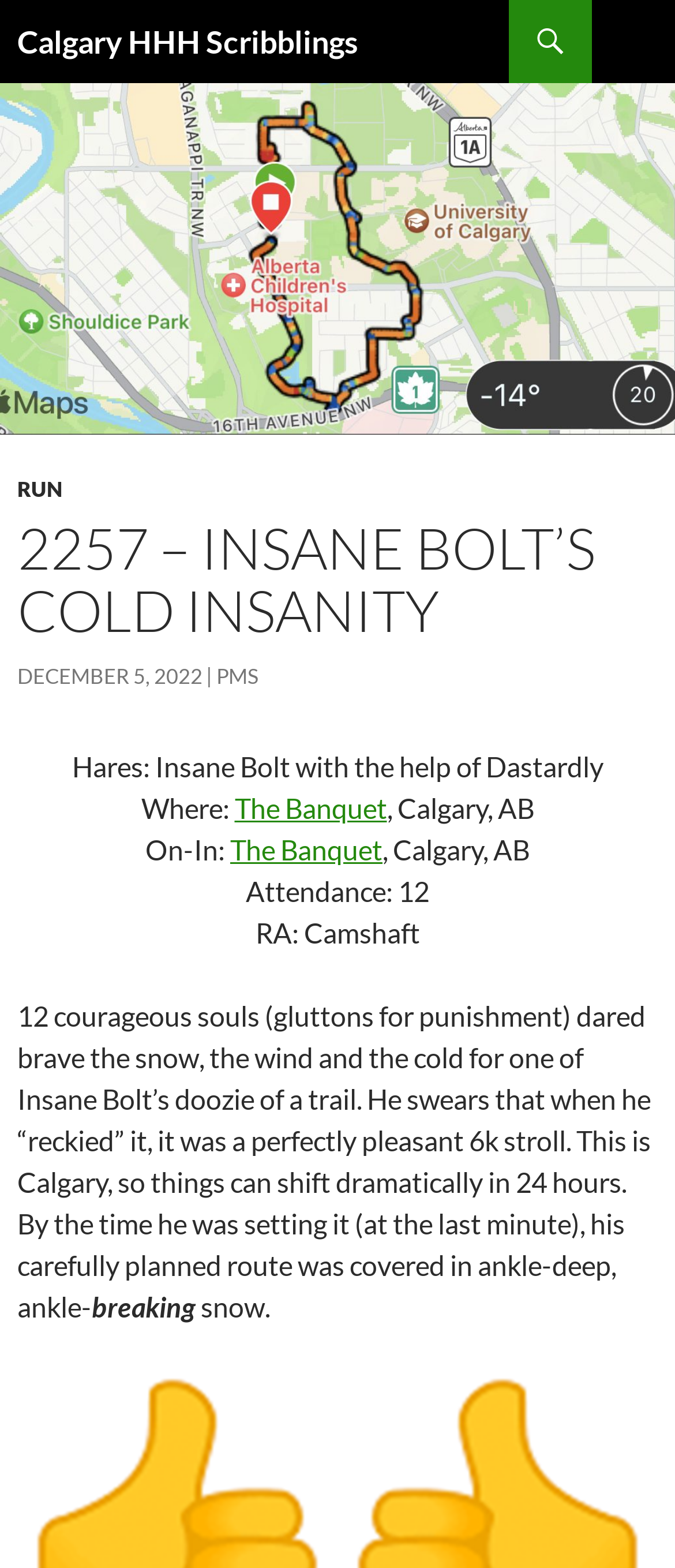Using the provided description: "PMS", find the bounding box coordinates of the corresponding UI element. The output should be four float numbers between 0 and 1, in the format [left, top, right, bottom].

[0.321, 0.423, 0.382, 0.44]